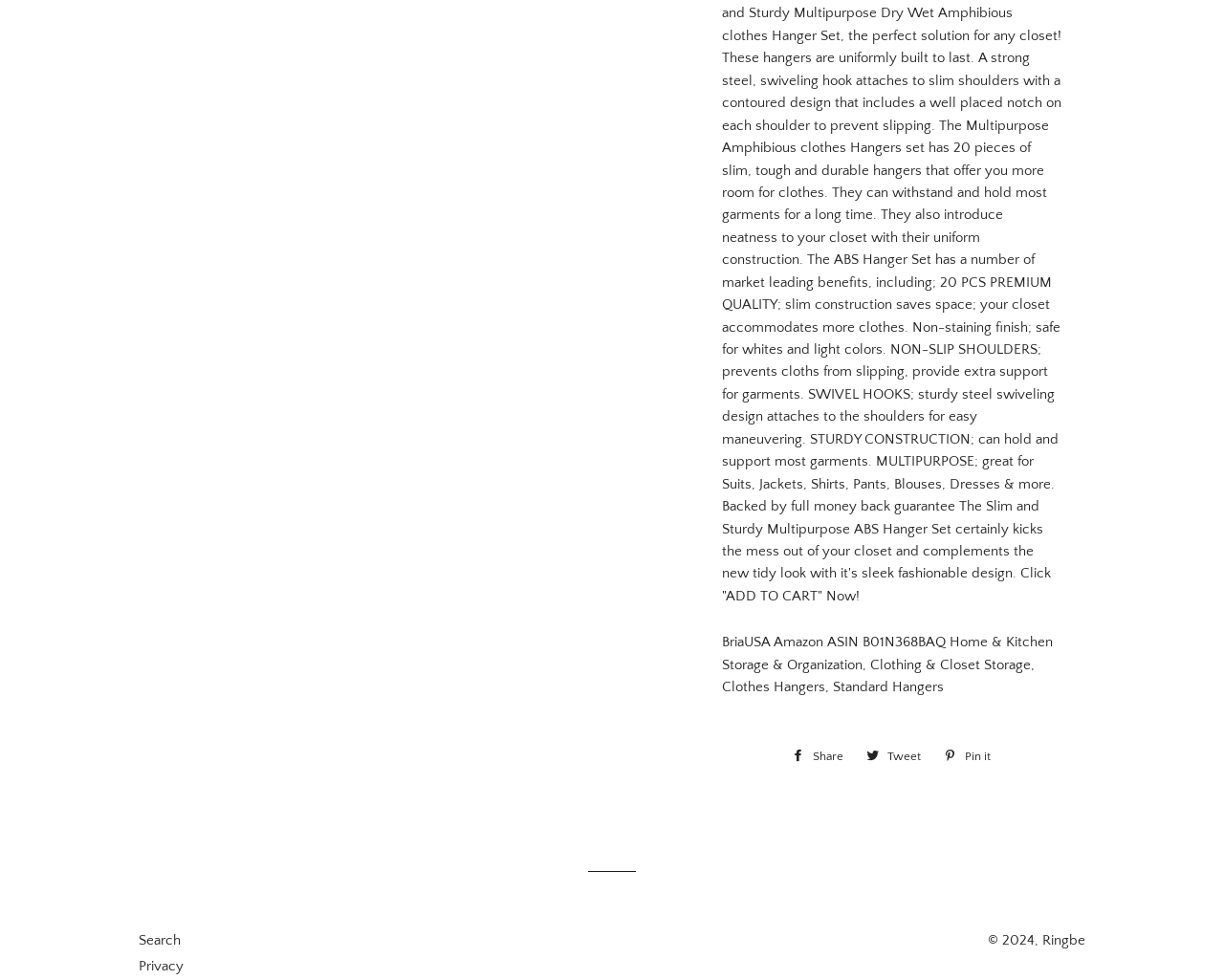What is the name of the company mentioned at the bottom?
Offer a detailed and full explanation in response to the question.

The link element with the text 'Ringbe' is located at the bottom of the page, which suggests that it is the name of the company.